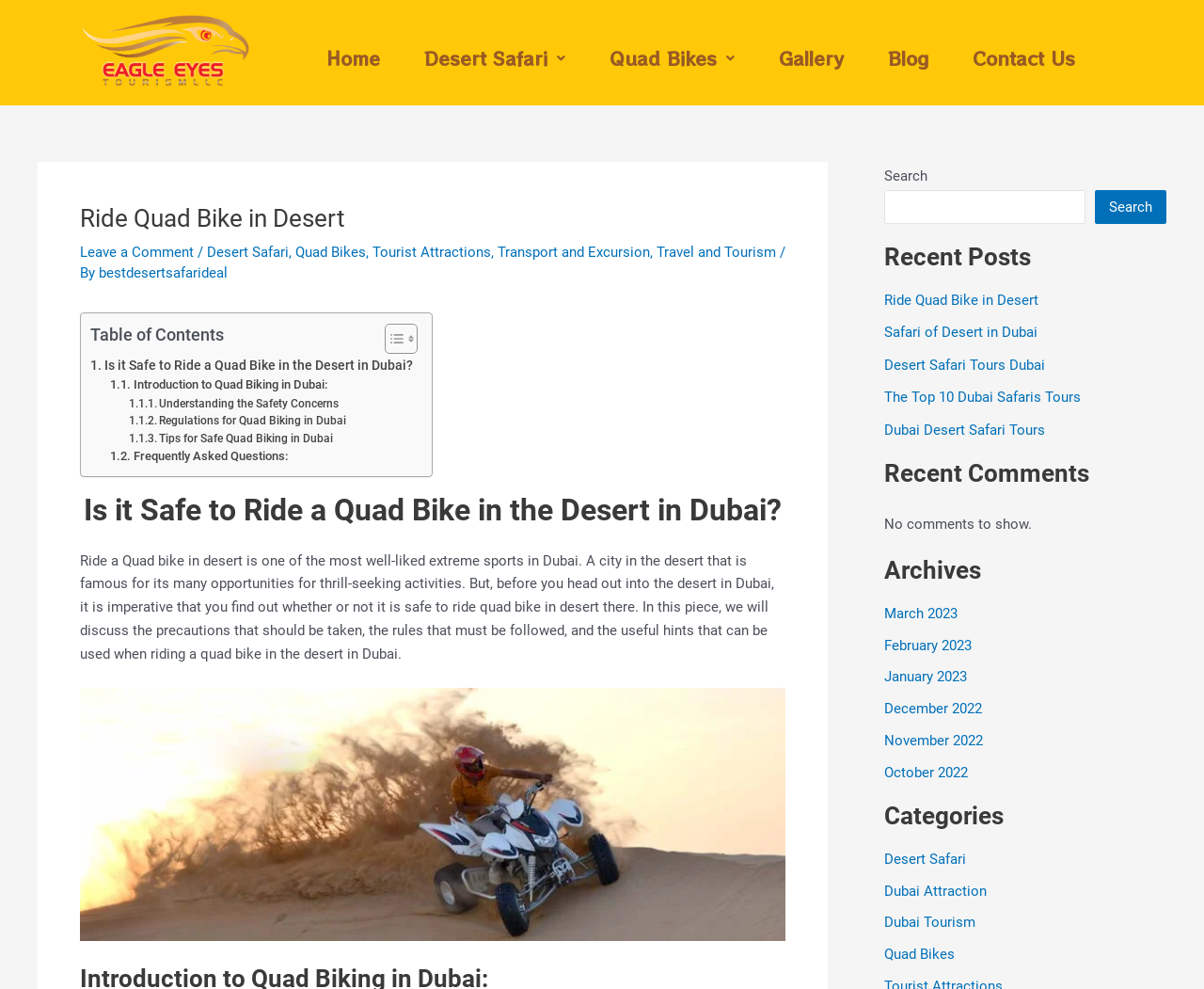Can you find the bounding box coordinates for the element that needs to be clicked to execute this instruction: "Go to the previous article"? The coordinates should be given as four float numbers between 0 and 1, i.e., [left, top, right, bottom].

None